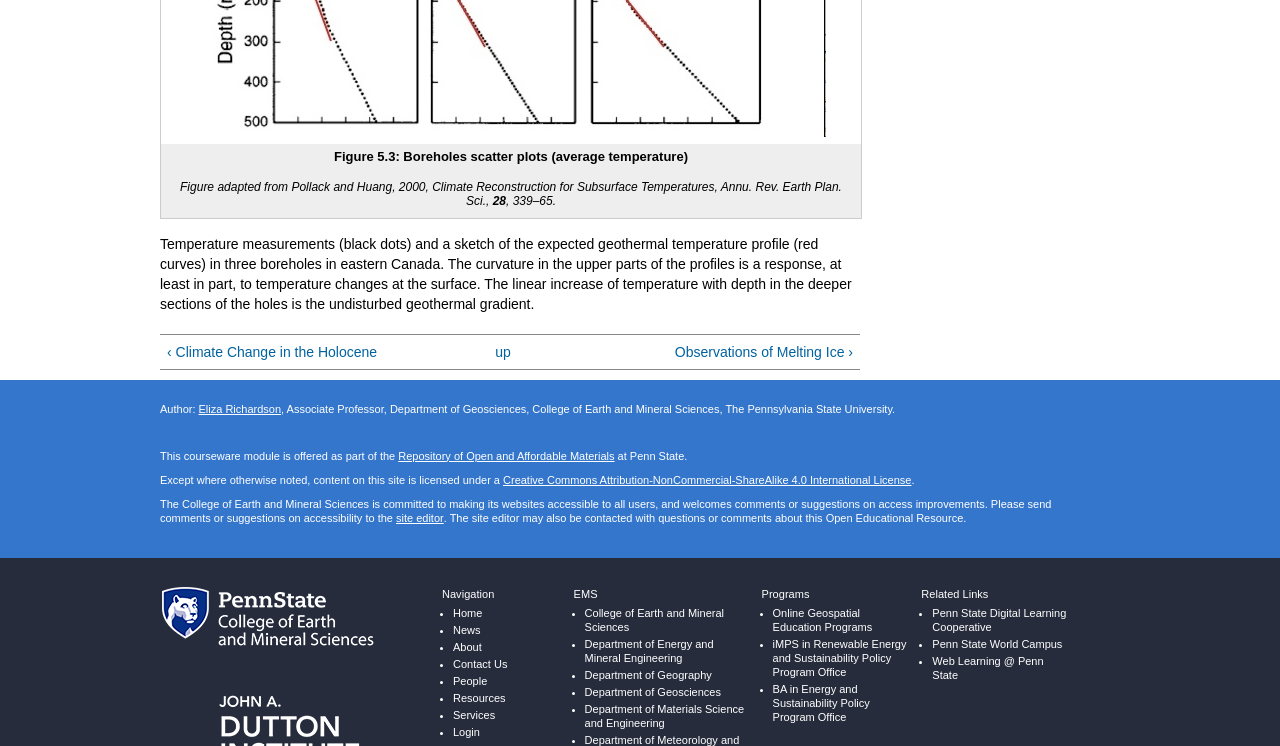Provide the bounding box coordinates of the UI element this sentence describes: "up".

[0.382, 0.458, 0.404, 0.485]